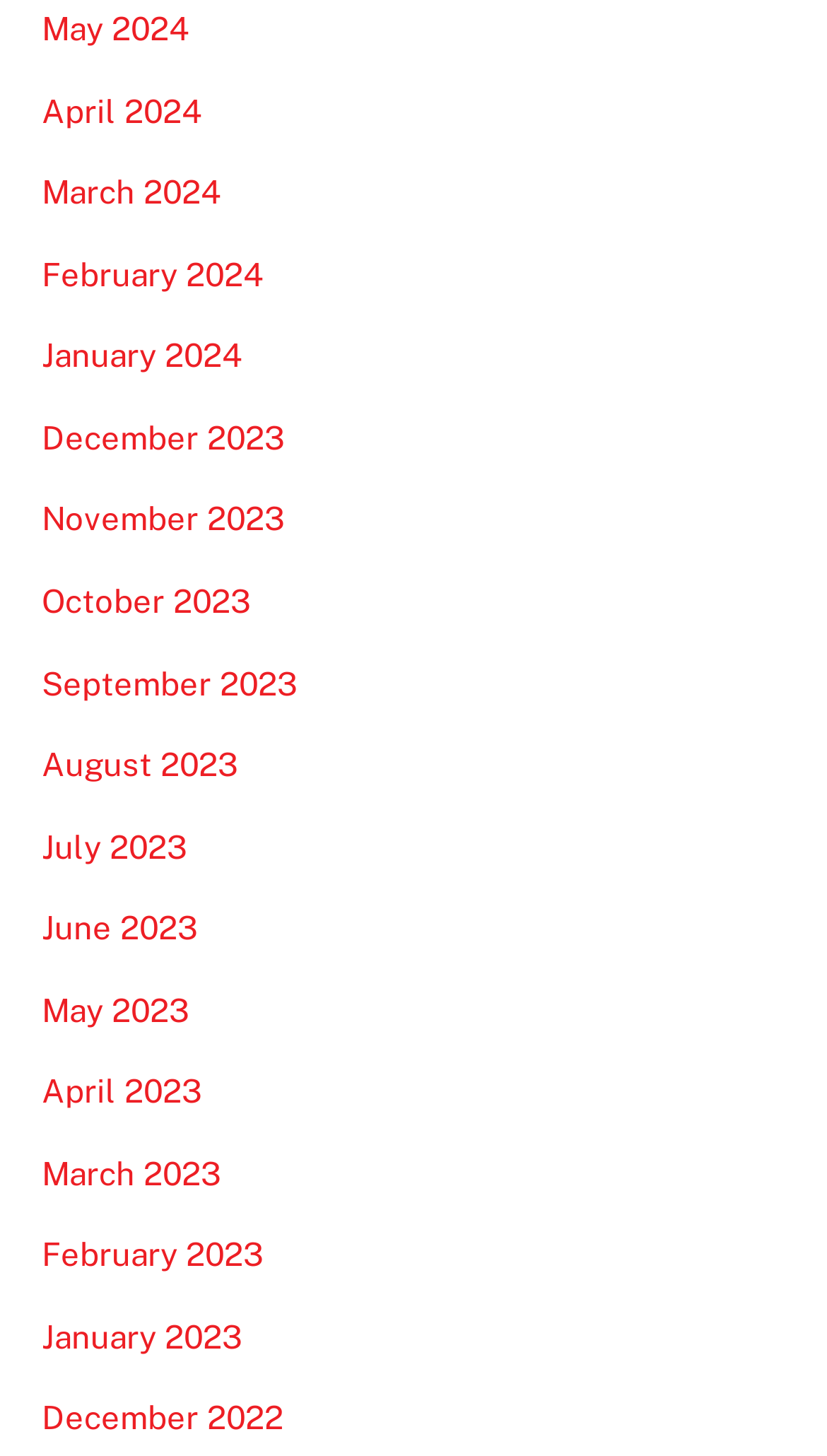Locate the bounding box coordinates of the area where you should click to accomplish the instruction: "Go to April 2023".

[0.05, 0.737, 0.245, 0.762]